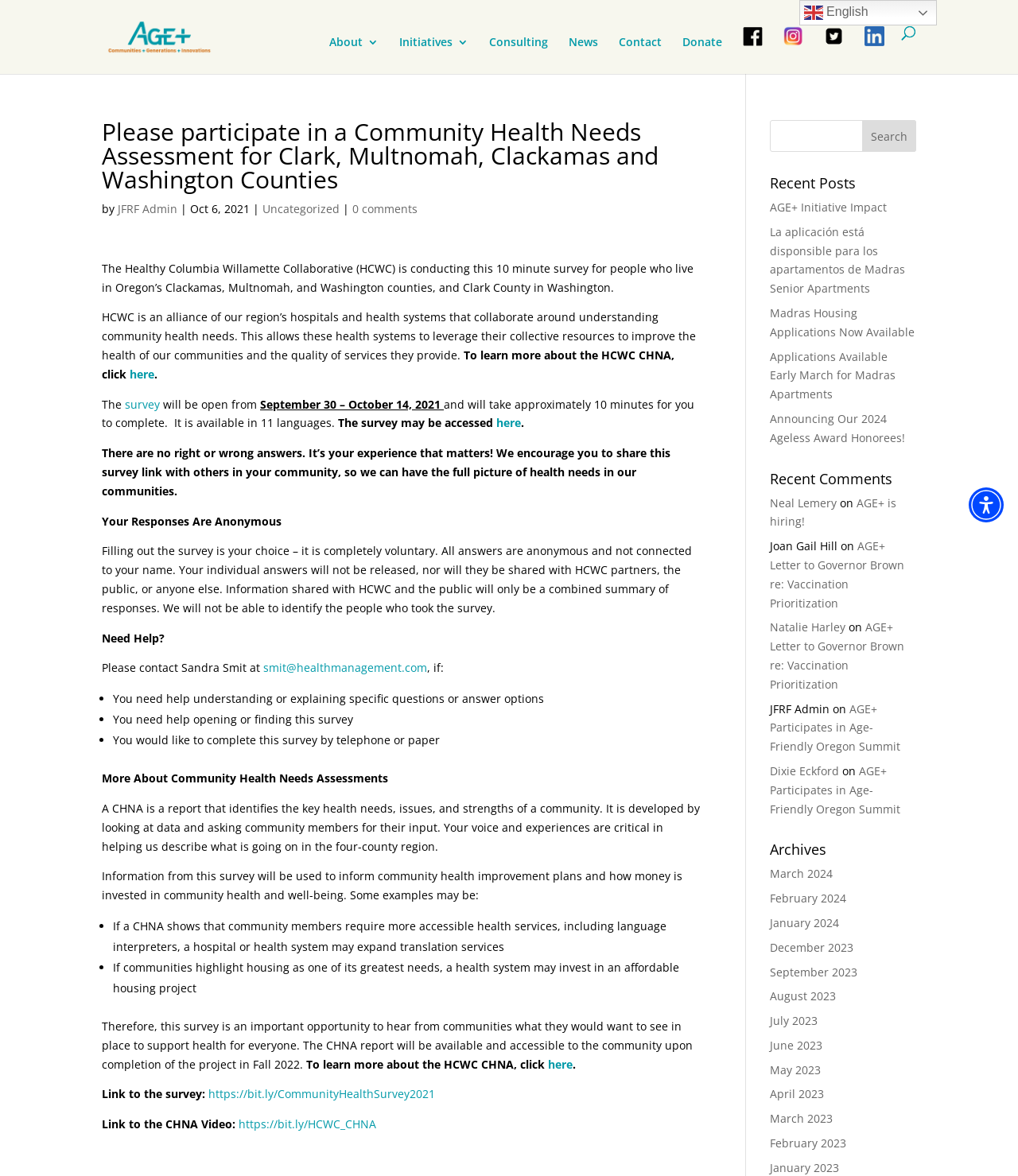Given the description "AGE+ Initiative Impact", provide the bounding box coordinates of the corresponding UI element.

[0.756, 0.17, 0.871, 0.183]